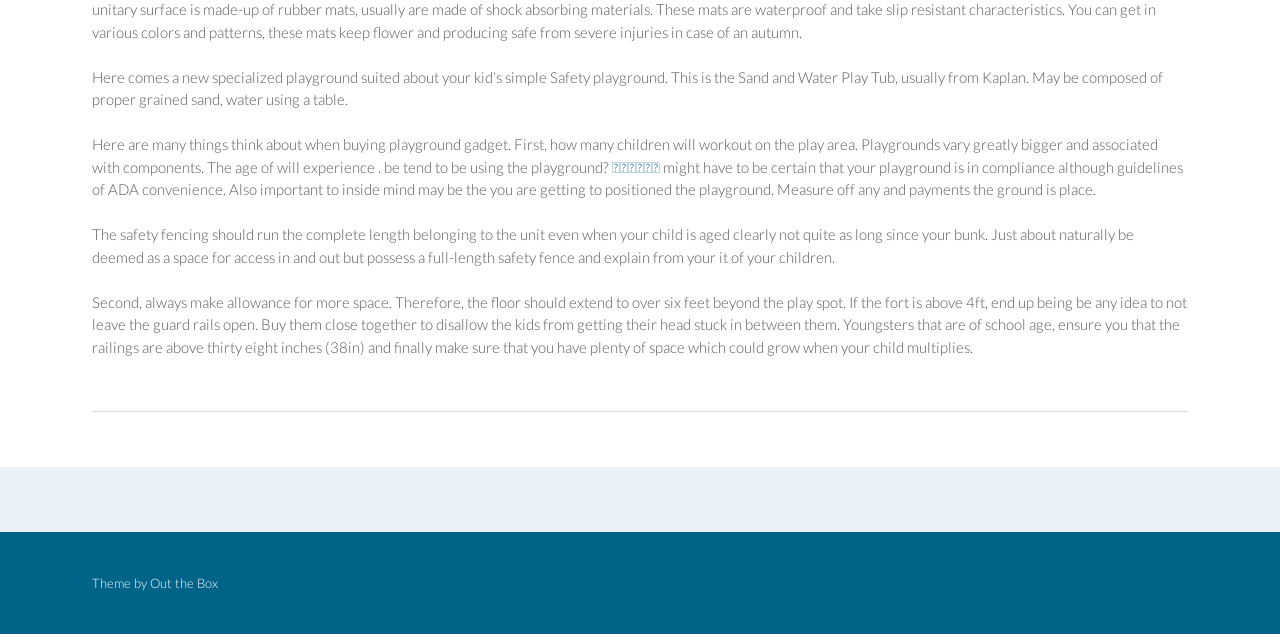Using the provided element description: "토토커뮤니티", determine the bounding box coordinates of the corresponding UI element in the screenshot.

[0.478, 0.246, 0.516, 0.274]